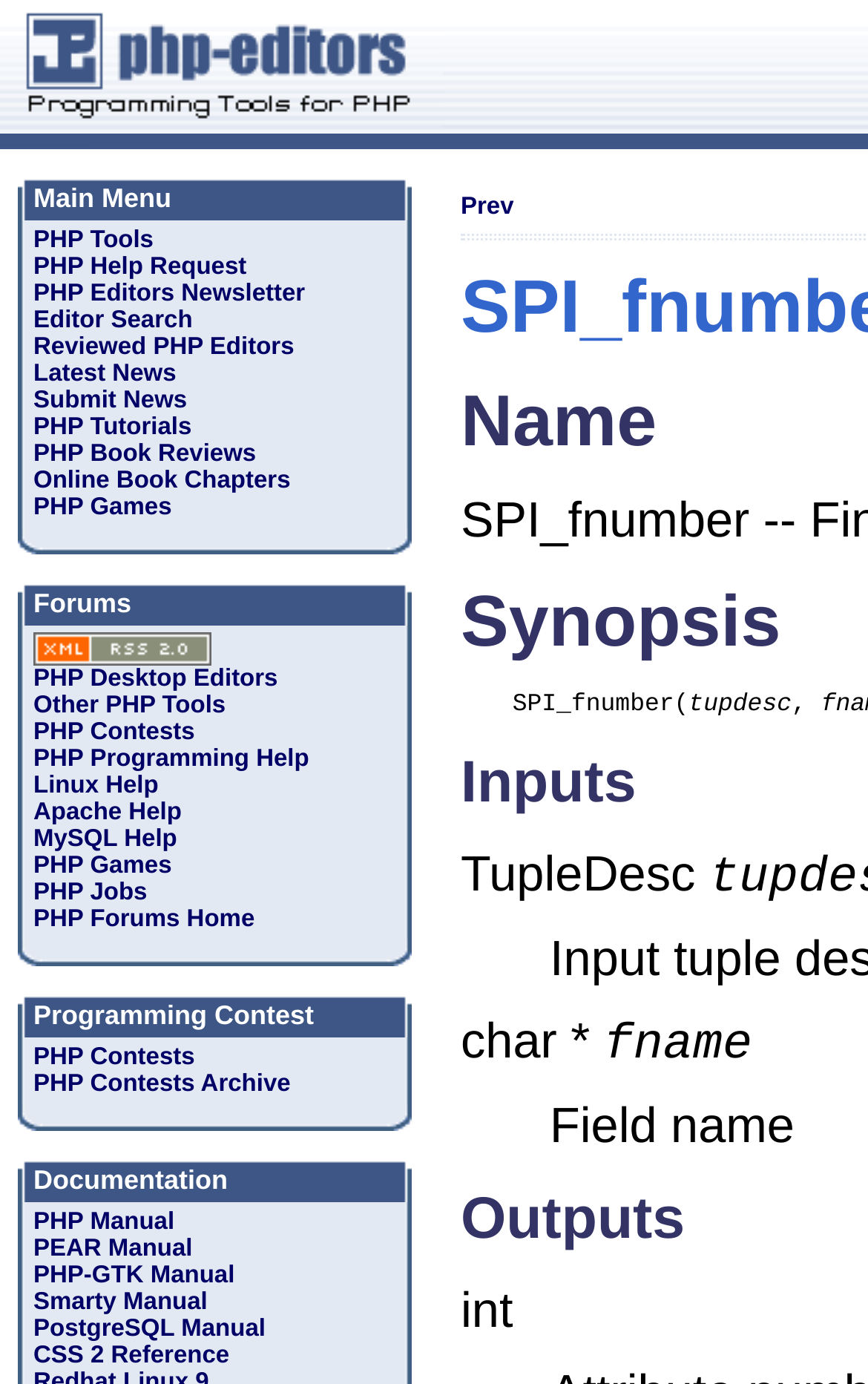Respond with a single word or short phrase to the following question: 
How many tables are on this webpage?

4